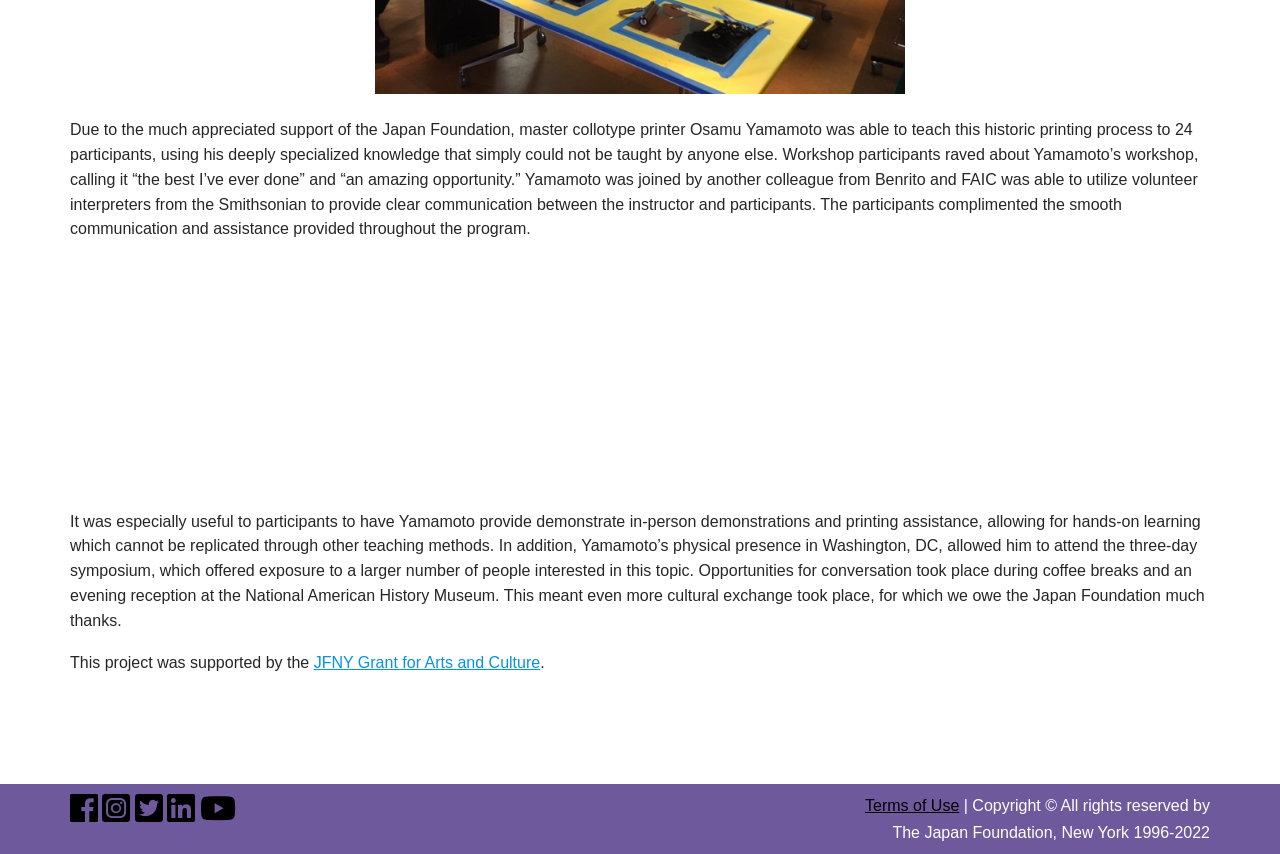What is the topic of the workshop?
Please provide a single word or phrase answer based on the image.

Collotype printing